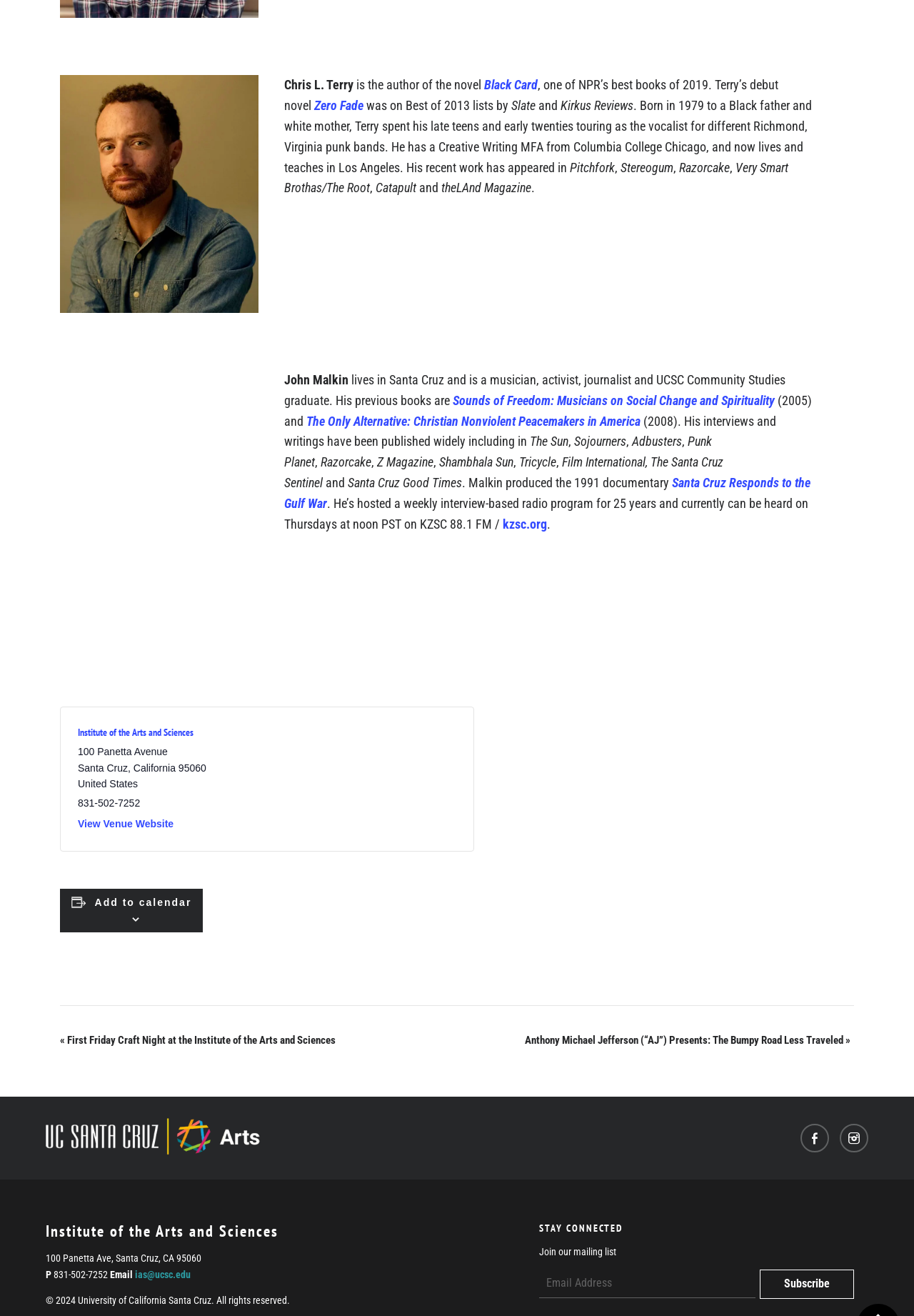What is the phone number of the Institute of the Arts and Sciences?
Please provide a single word or phrase as the answer based on the screenshot.

831-502-7252